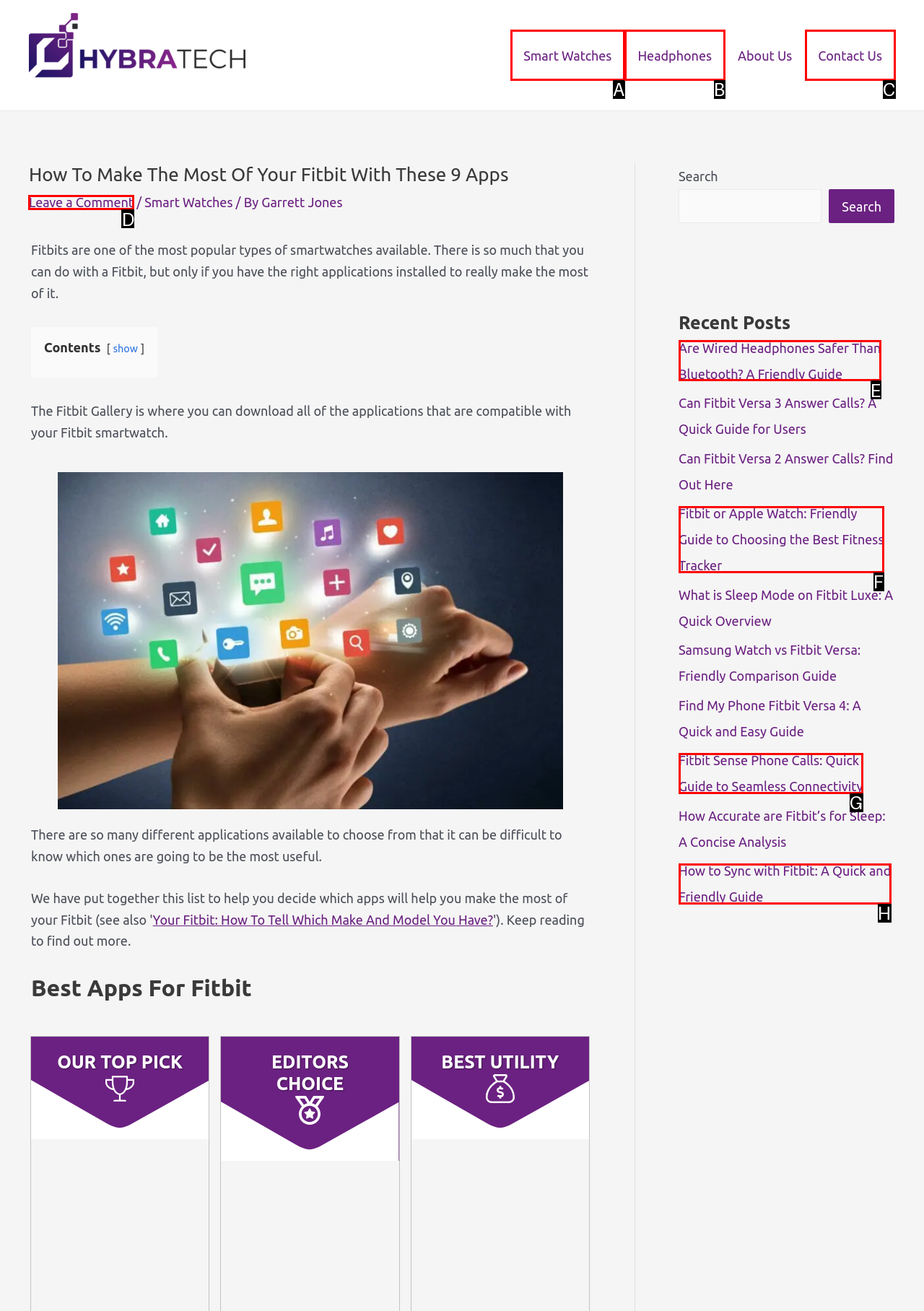Determine the HTML element to click for the instruction: Click on the 'Leave a Comment' link.
Answer with the letter corresponding to the correct choice from the provided options.

D